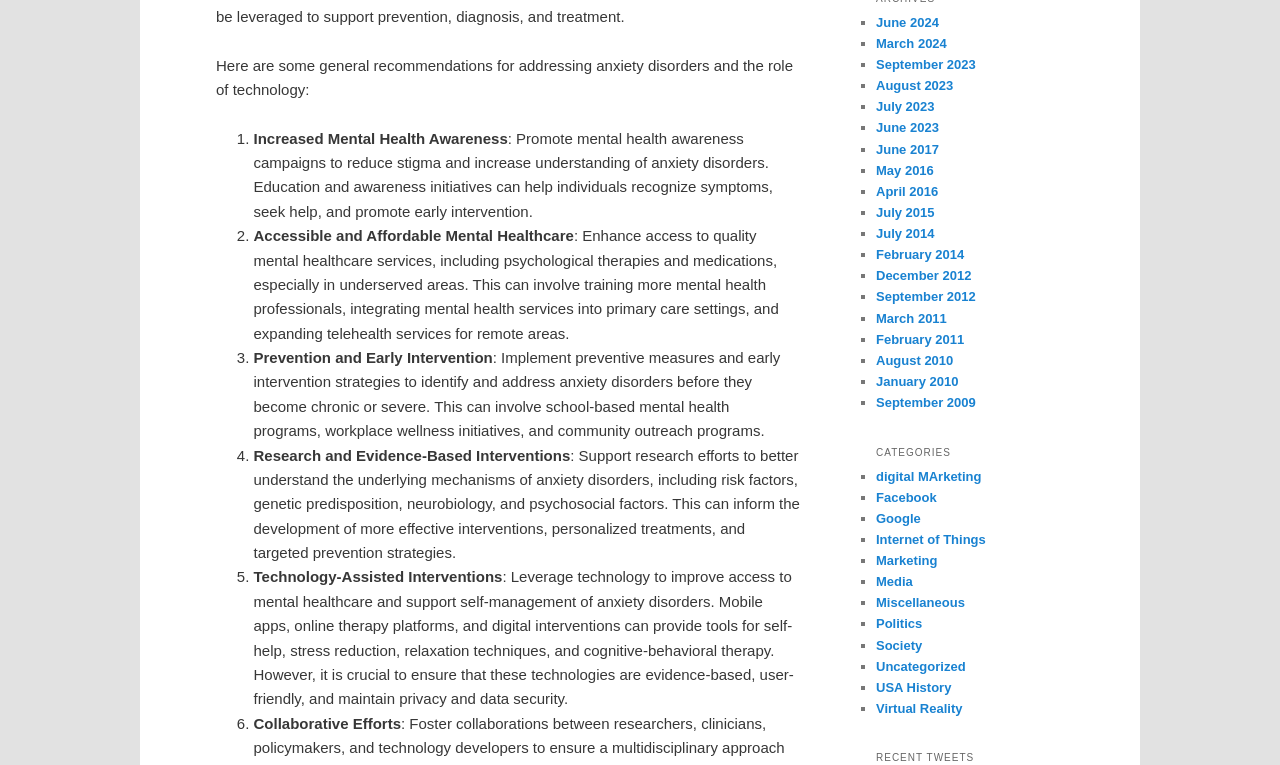Determine the bounding box coordinates for the element that should be clicked to follow this instruction: "Learn about 'Increased Mental Health Awareness'". The coordinates should be given as four float numbers between 0 and 1, in the format [left, top, right, bottom].

[0.198, 0.169, 0.397, 0.192]